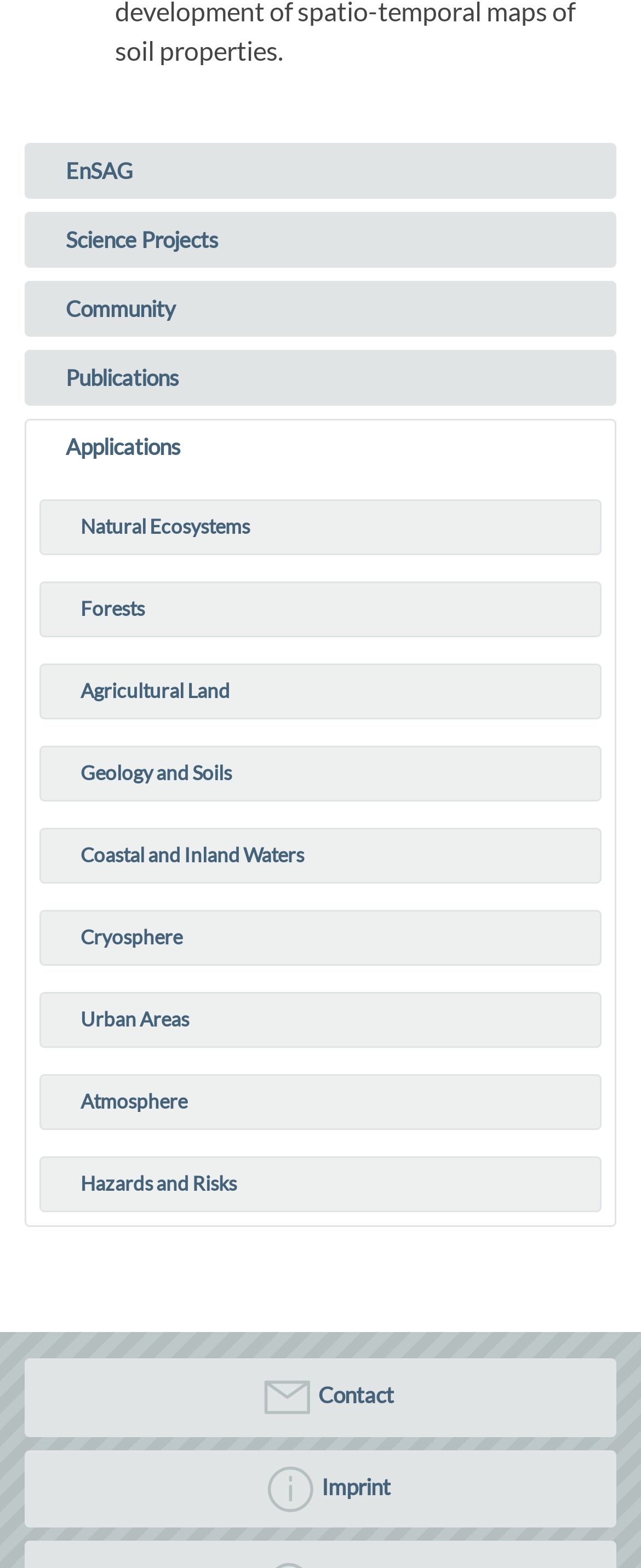Please identify the bounding box coordinates of the clickable area that will allow you to execute the instruction: "View Science Projects".

[0.041, 0.137, 0.959, 0.17]